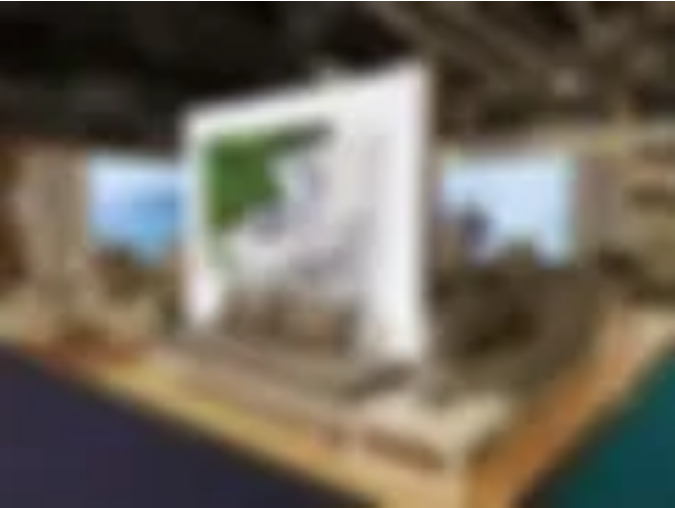Convey a detailed narrative of what is depicted in the image.

The image showcases an impressive trade show exhibit designed for engaging presentations. Central to the display is a large backdrop featuring a vivid green and white design, which likely represents a brand or theme relevant to the exhibition. The backdrop is complemented by two side panels displaying scenic visuals, further enhancing the immersive experience for attendees. The flooring appears to be constructed of modular blocks, possibly resembling realistic wood tiles, which adds to the aesthetic appeal of the booth. This setup is ideal for a variety of applications, including trade shows, outdoor exhibits, and experiential marketing events, aimed at capturing the attention of visitors and fostering interaction.